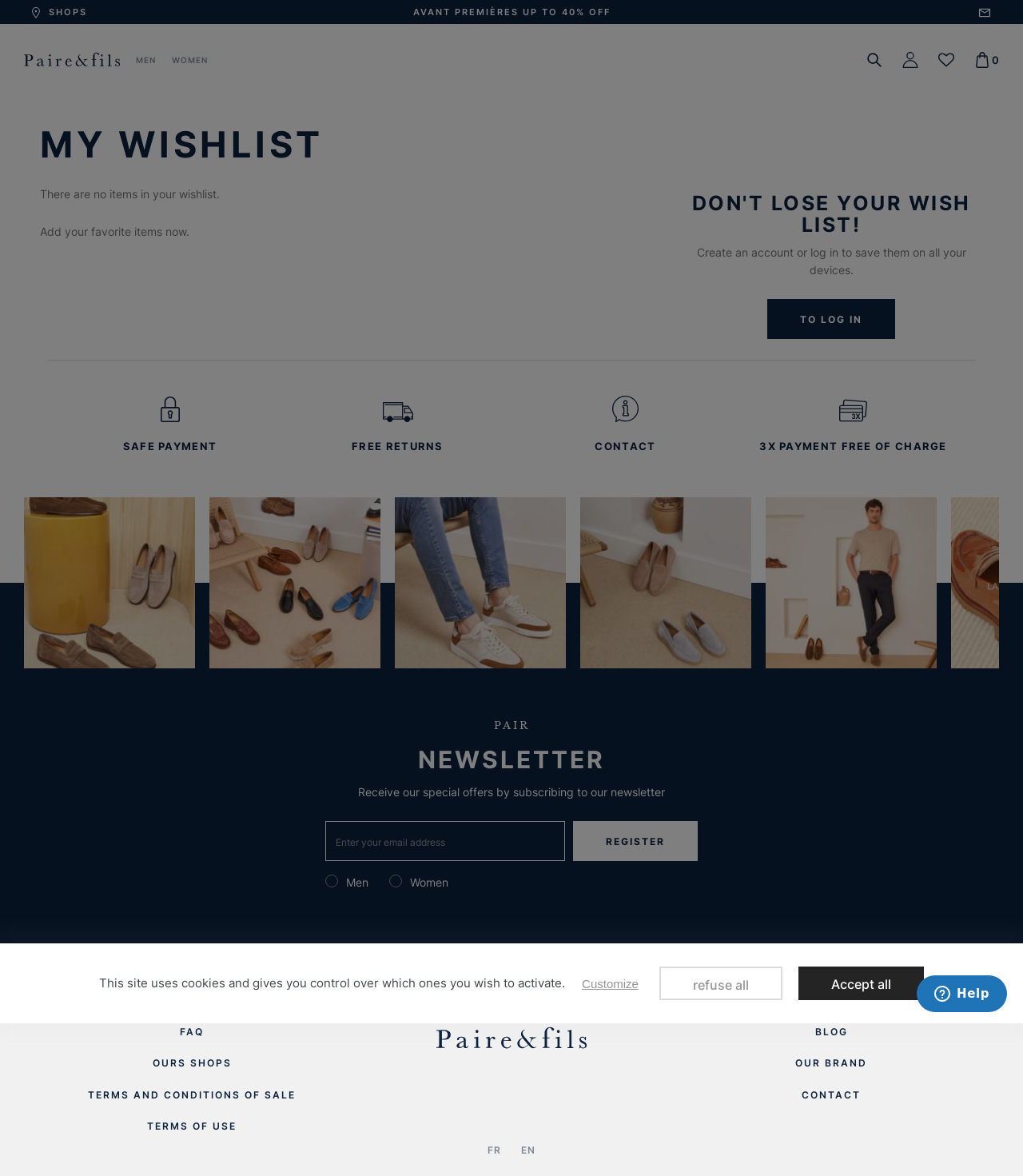Provide an in-depth caption for the webpage.

The webpage is titled "Wishlist - Paire & Fils" and has a prominent header section with links to "SHOPS" and an empty link on the right side. Below the header, there is a banner announcing "AVANT PREMIÈRES UP TO 40% OFF". 

The main content area is divided into two sections. On the left, there are links to "MEN" and "WOMEN" categories, followed by a link to "My wish list" and a counter showing "0" items. On the right, there is a large section with a heading "MY WISHLIST" and a message indicating that there are no items in the wishlist, with suggestions to add favorite items and create an account or log in to save them.

Below this section, there are three columns of headings and links, including "SAFE PAYMENT", "FREE RETURNS", and "CONTACT", along with a link to "TO LOG IN". 

Further down, there is a large image taking up most of the width of the page, with a heading "PAIR" and a section for subscribing to a newsletter. 

At the bottom of the page, there are links to "FAQ", "OURS SHOPS", "TERMS AND CONDITIONS OF SALE", and other resources, as well as a section for selecting language preferences. 

Finally, there is a notice about the site using cookies, with buttons to customize, refuse all, or accept all cookies.